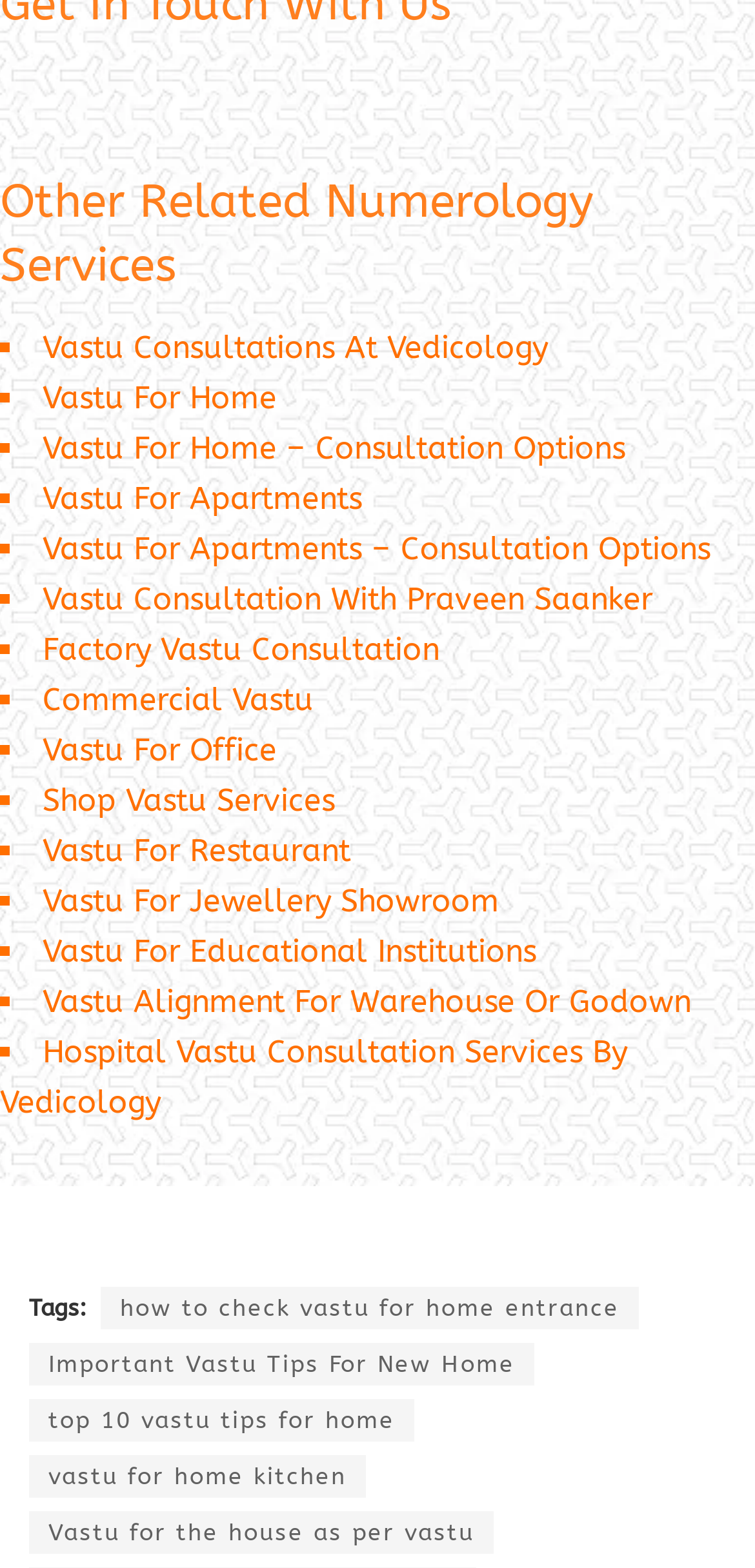What is the topic of the last link listed?
Please respond to the question thoroughly and include all relevant details.

The last link listed under the heading 'Other Related Numerology Services' is 'Vastu For Educational Institutions', which suggests that the topic of the last link is related to Vastu for educational institutions.